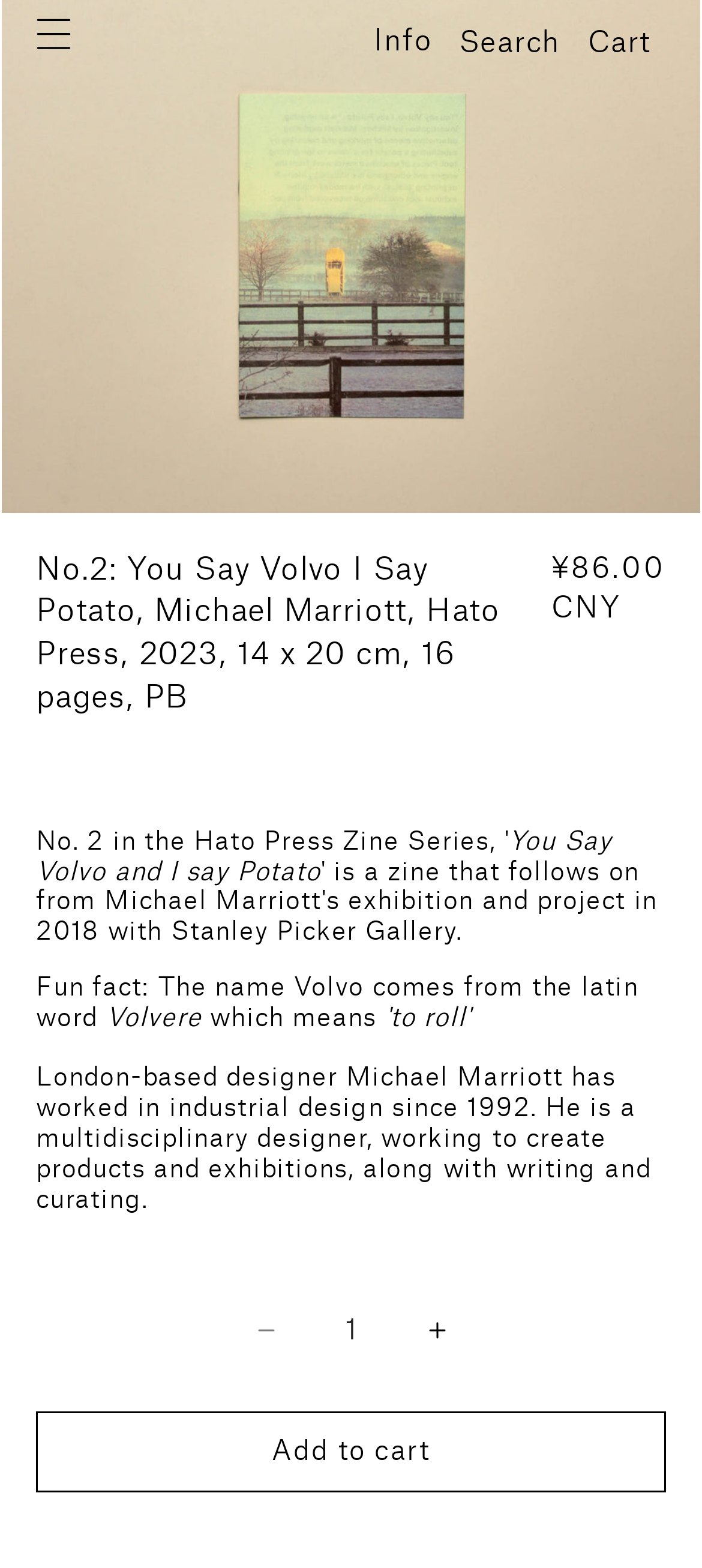Respond with a single word or short phrase to the following question: 
What is the title of the zine?

You Say Volvo and I say Potato